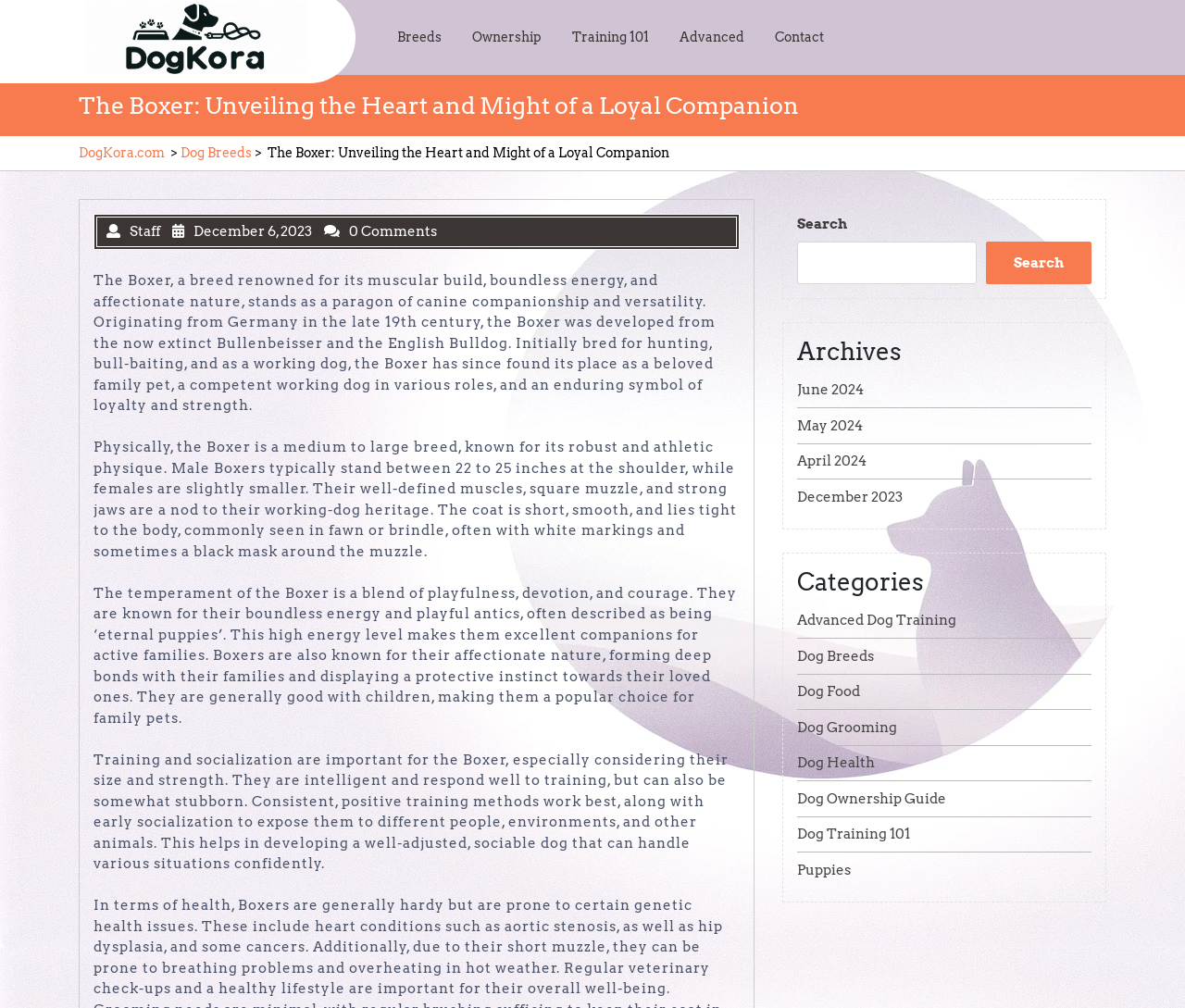What is the purpose of training a Boxer?
Using the image provided, answer with just one word or phrase.

To develop a well-adjusted, sociable dog